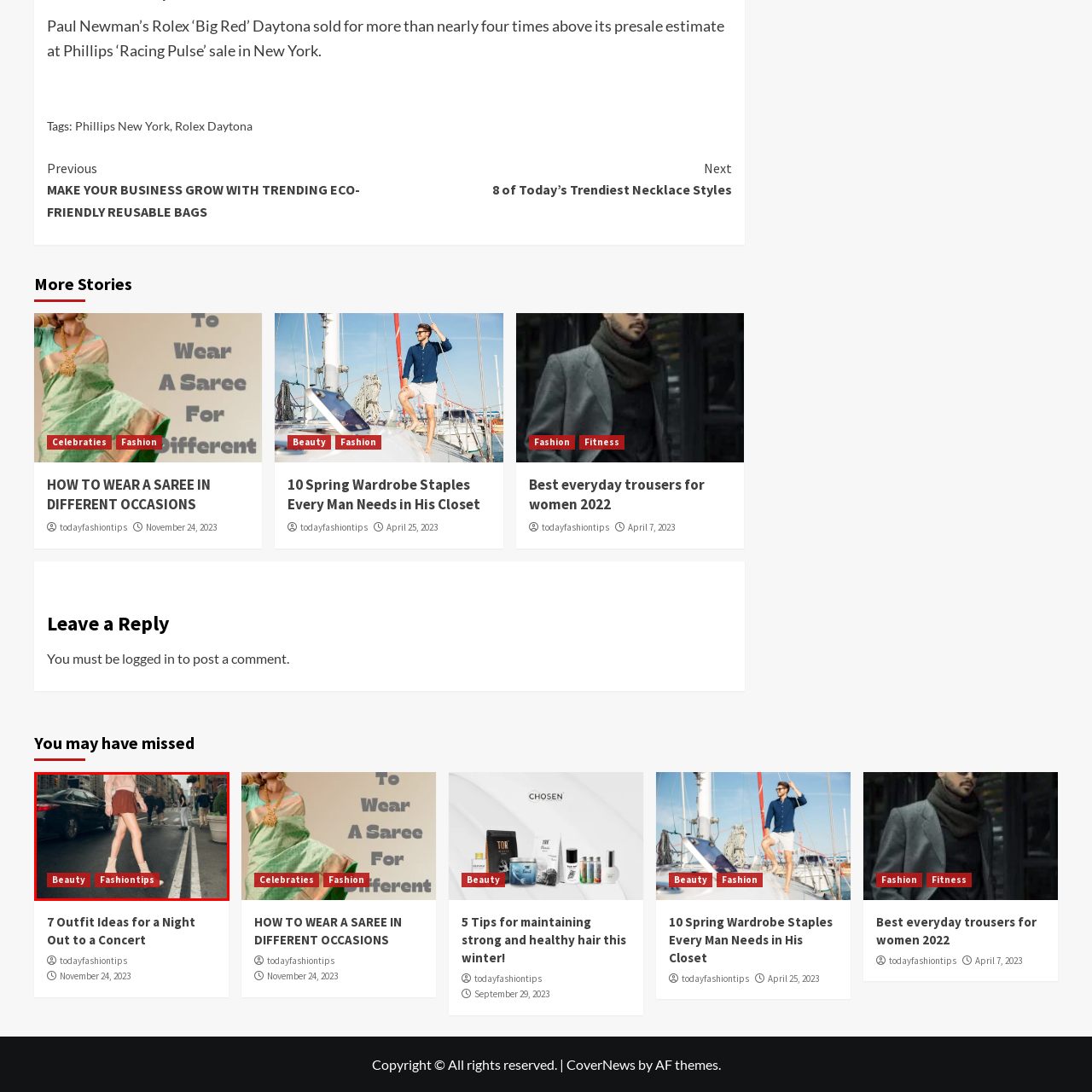Offer a detailed account of the image that is framed by the red bounding box.

In a dynamic urban setting, a model confidently strides across a city street, showcasing a stylish outfit that blends contemporary fashion with a touch of casual elegance. She wears a flowing, light-colored blouse paired with a chic brown skirt that falls above the knee, complemented by trendy ankle boots. The bustling city backdrop includes sleek cars and pedestrians, highlighting the vibrant atmosphere of city life. The scene is punctuated by attention-grabbing tags that read "Beauty" and "Fashiontips," suggesting that this moment captures not just a fashion statement but also an opportunity for style inspiration.